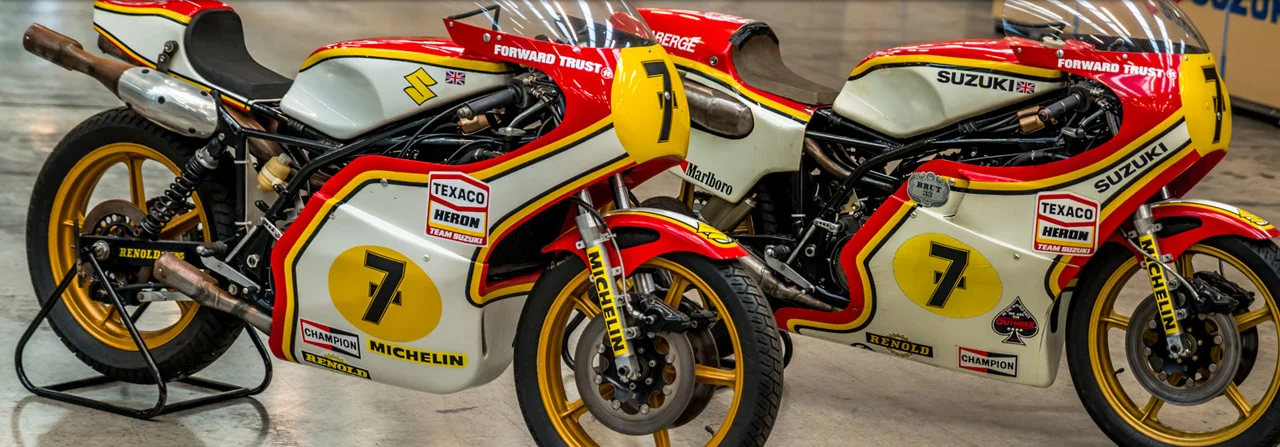Respond with a single word or phrase to the following question:
What is the number prominently marked on each bike?

7